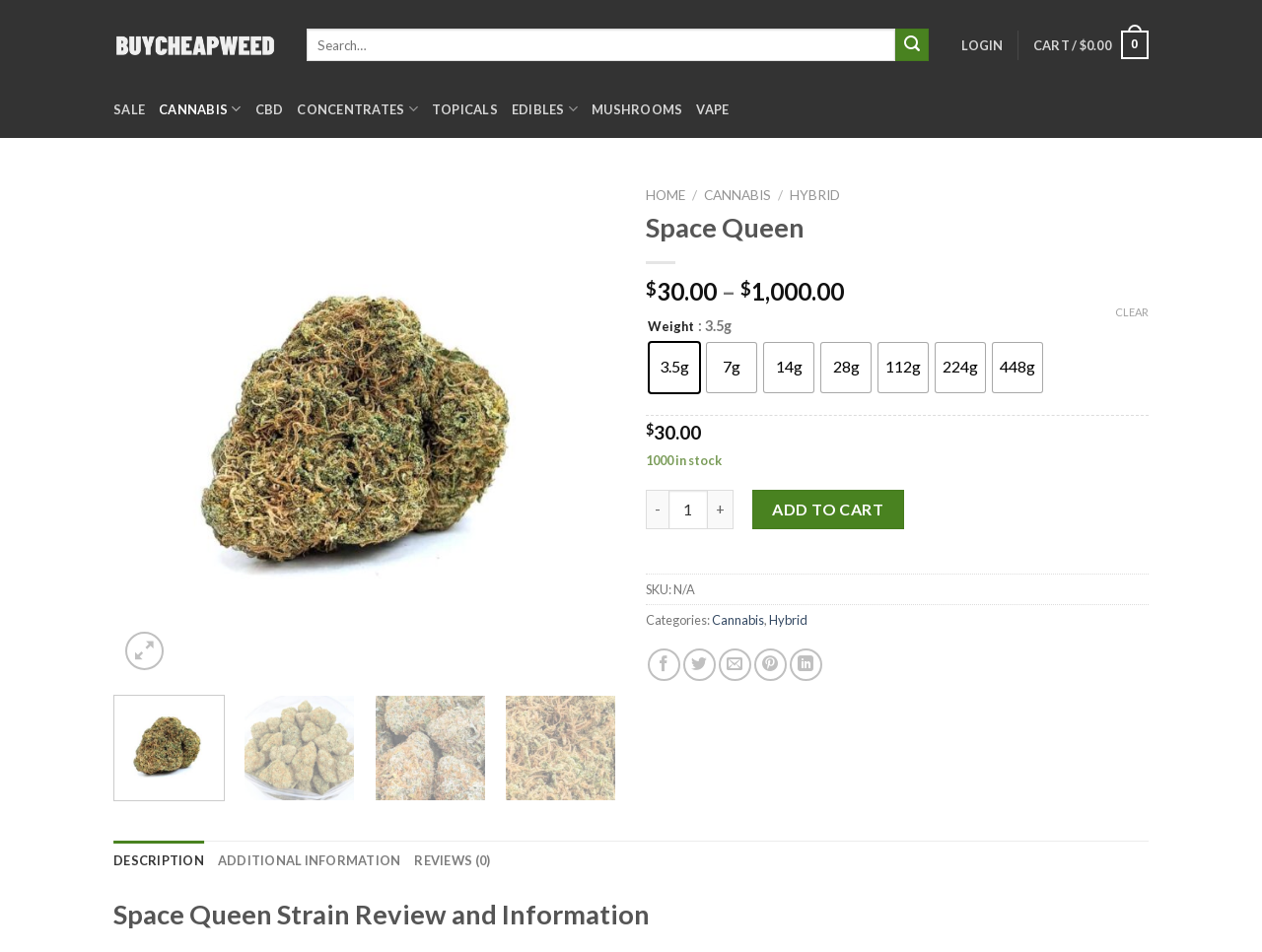What is the price of Space Queen?
Based on the visual, give a brief answer using one word or a short phrase.

$30.00